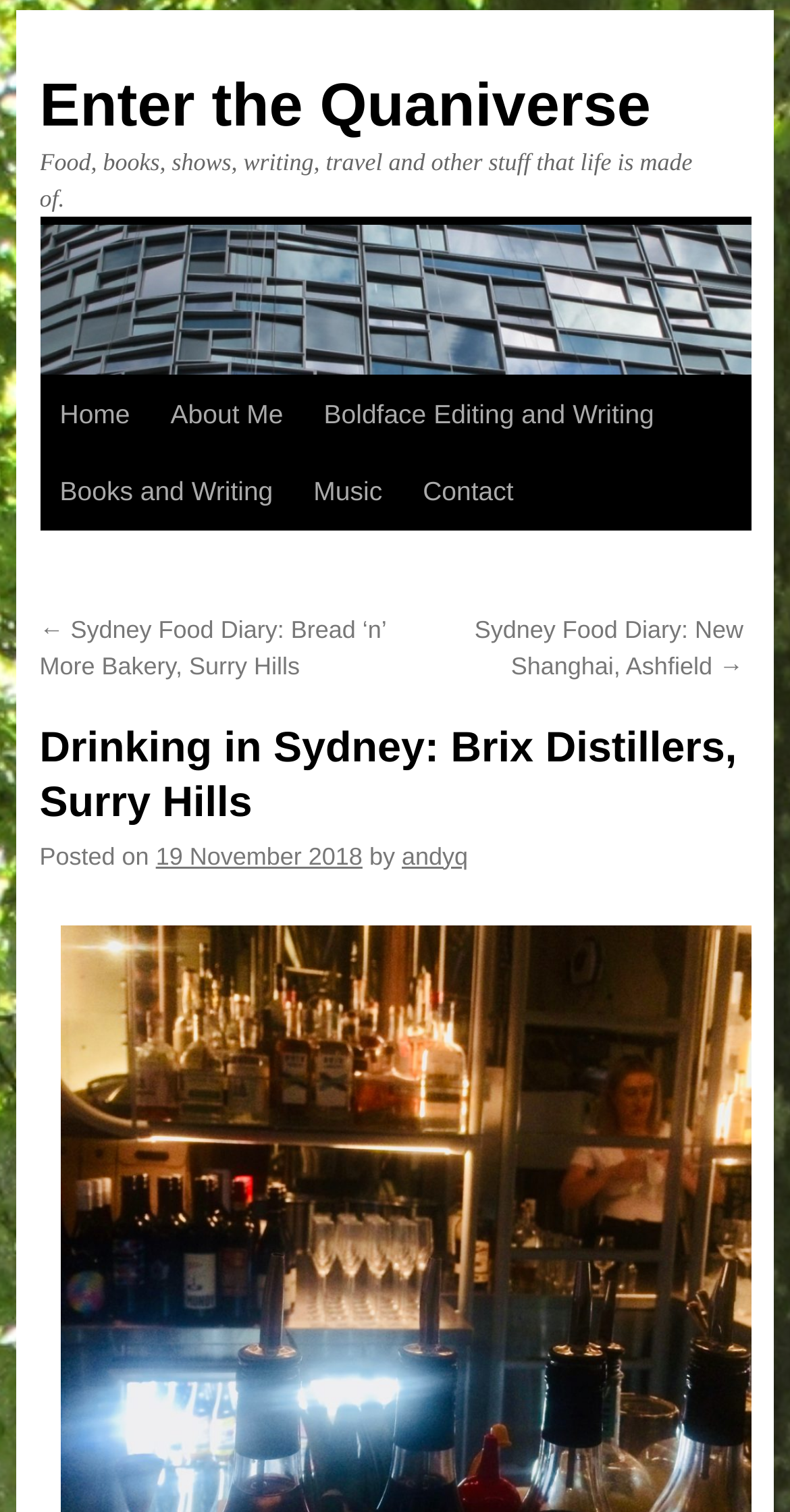Provide the bounding box coordinates of the HTML element described as: "About Me". The bounding box coordinates should be four float numbers between 0 and 1, i.e., [left, top, right, bottom].

[0.19, 0.249, 0.384, 0.3]